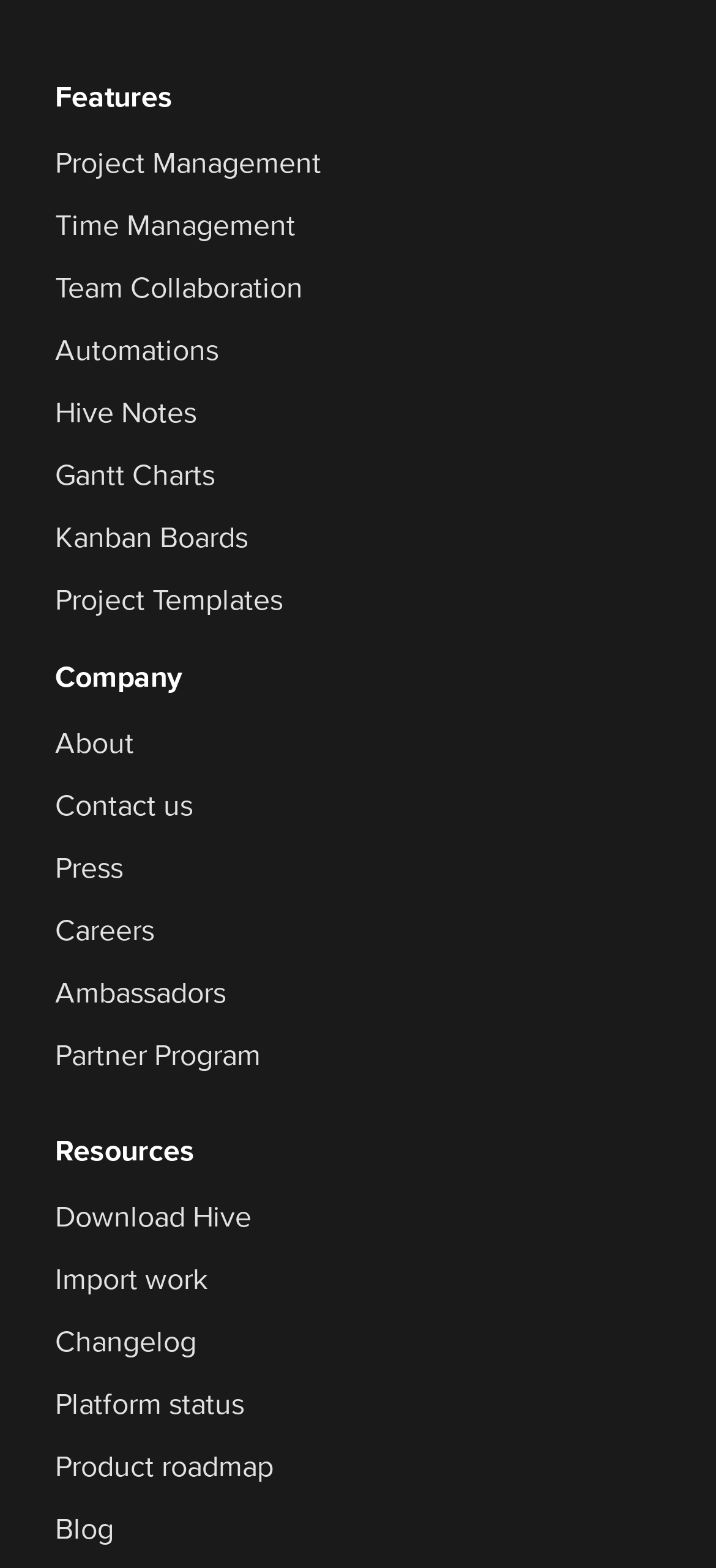What are the main features of Hive?
Look at the screenshot and give a one-word or phrase answer.

Project Management, Time Management, etc.